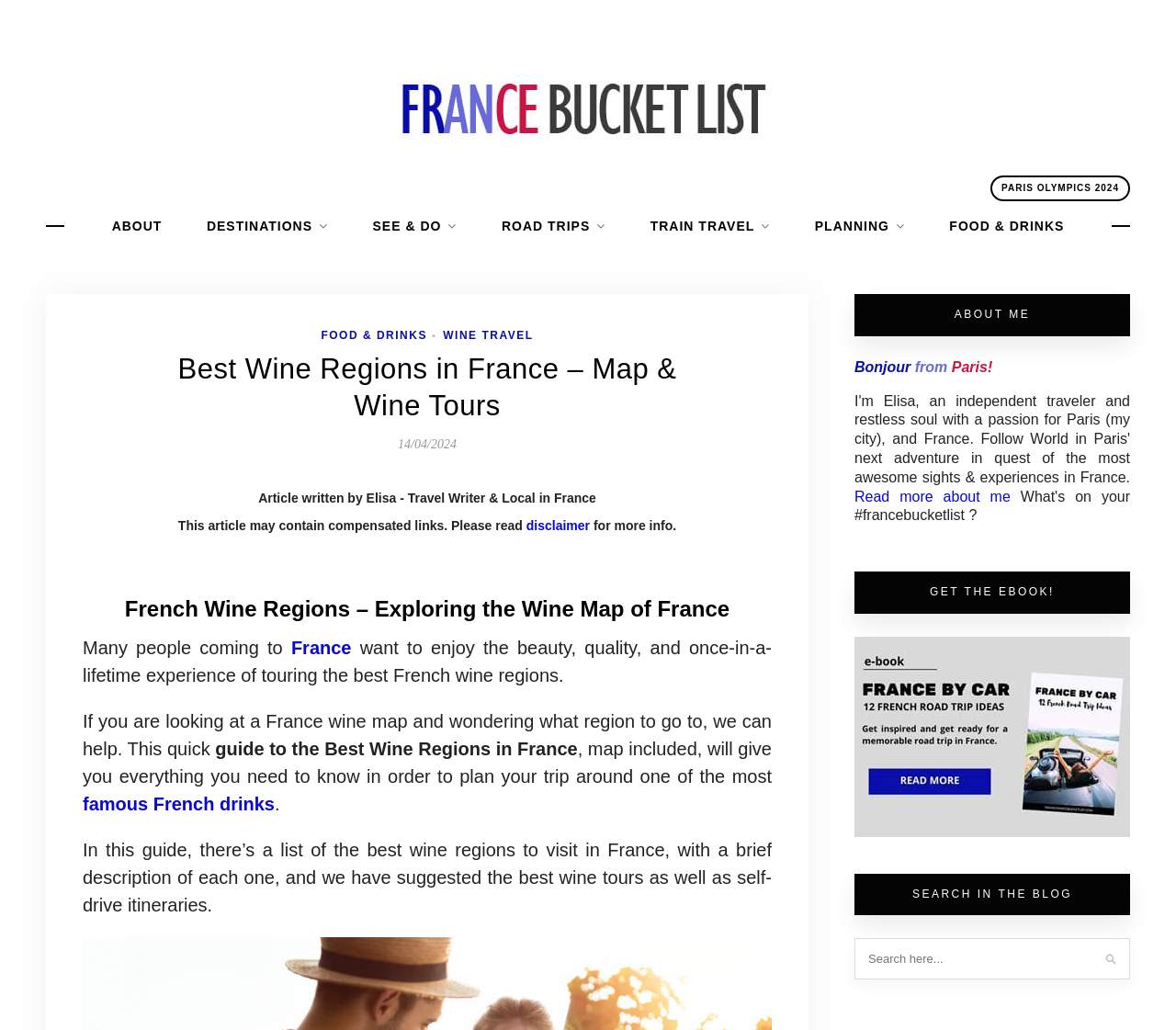What is the topic of the article?
From the details in the image, provide a complete and detailed answer to the question.

I determined the answer by analyzing the heading elements 'Best Wine Regions in France – Map & Wine Tours' and 'French Wine Regions – Exploring the Wine Map of France', which suggest that the article is about wine travel in France. Additionally, the presence of links like 'WINE TRAVEL' and 'FOOD & DRINKS' further supports this conclusion.